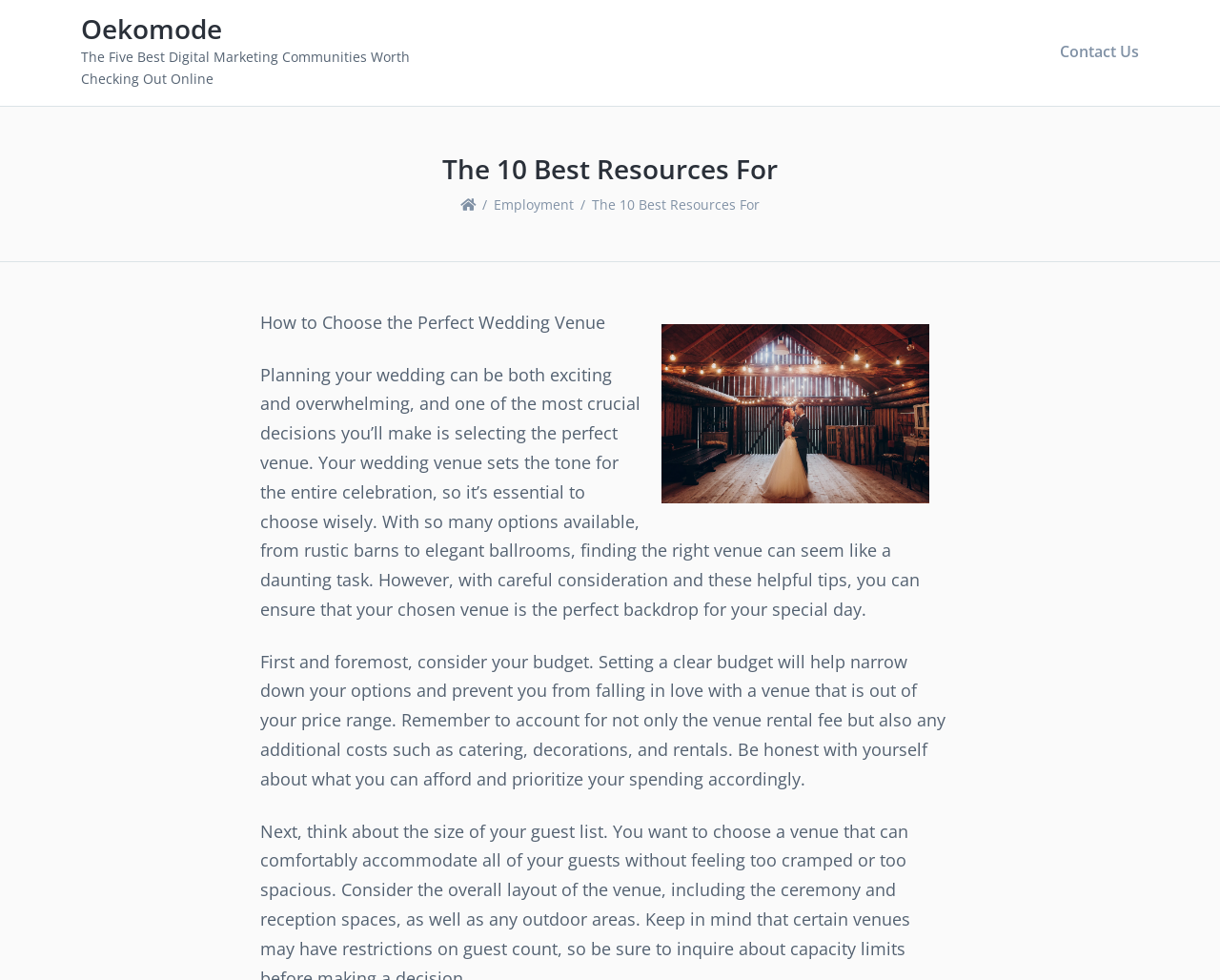Refer to the image and provide an in-depth answer to the question: 
What is the purpose of considering budget in wedding planning?

According to the article, considering budget in wedding planning is essential to narrow down options and prevent falling in love with a venue that is out of one's price range. This is because the budget will help determine what can be afforded and prioritize spending accordingly.